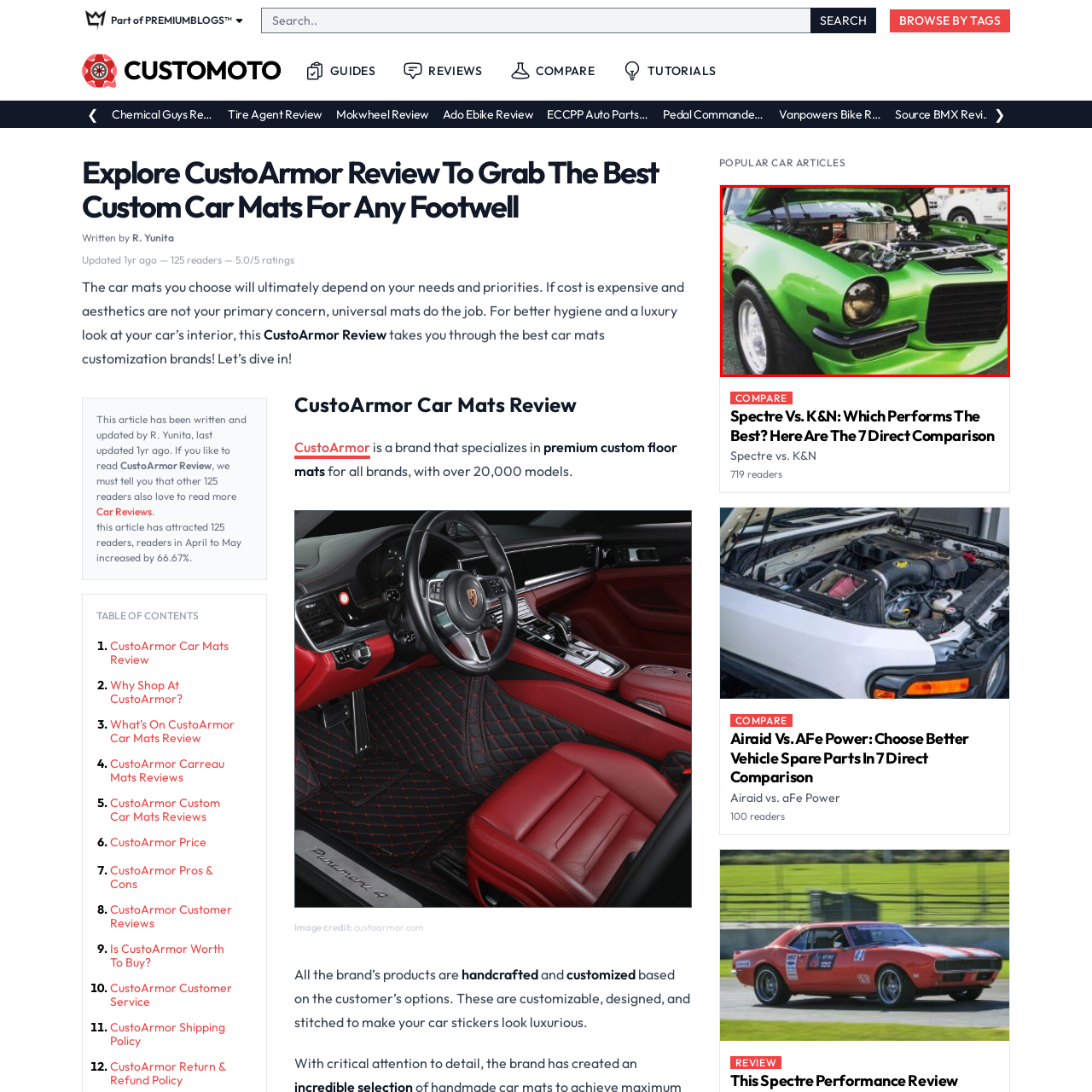Please provide a comprehensive description of the image highlighted by the red bounding box.

A stunning, vibrant green car is showcased in this image, highlighting its classic muscle car design. The view focuses on the left front section, featuring a powerful engine visible under the raised hood. The gleaming polished metal components and the distinctively styled headlight emphasize the vehicle's performance and aesthetic appeal. This custom car boasts a bold and eye-catching color that makes it stand out, perfectly aligning with the theme of high-quality, personalized automotive accessories that the CustoArmor brand specializes in, as discussed in the accompanying review.